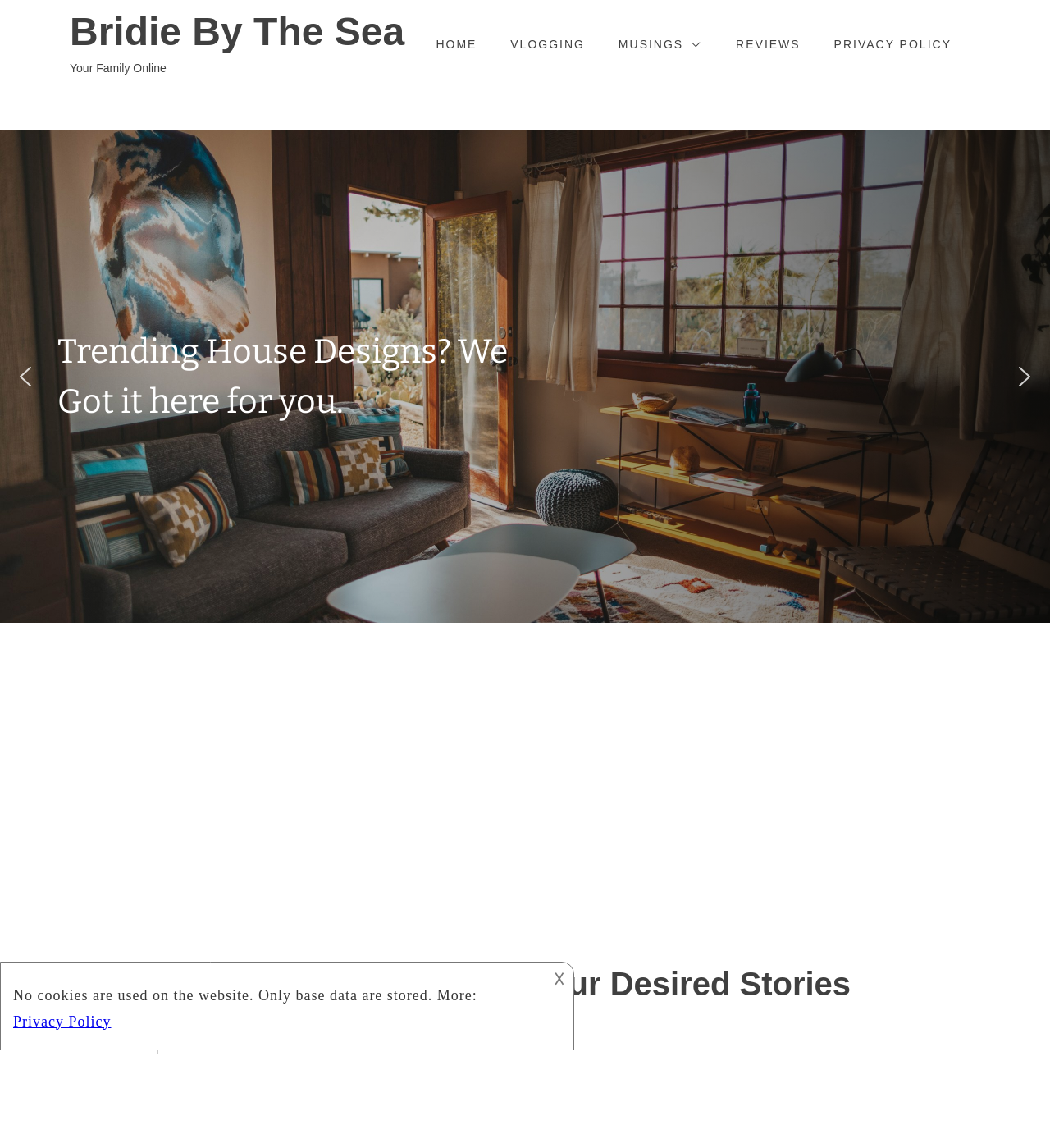Determine the bounding box coordinates (top-left x, top-left y, bottom-right x, bottom-right y) of the UI element described in the following text: Bridie By The Sea

[0.066, 0.011, 0.388, 0.045]